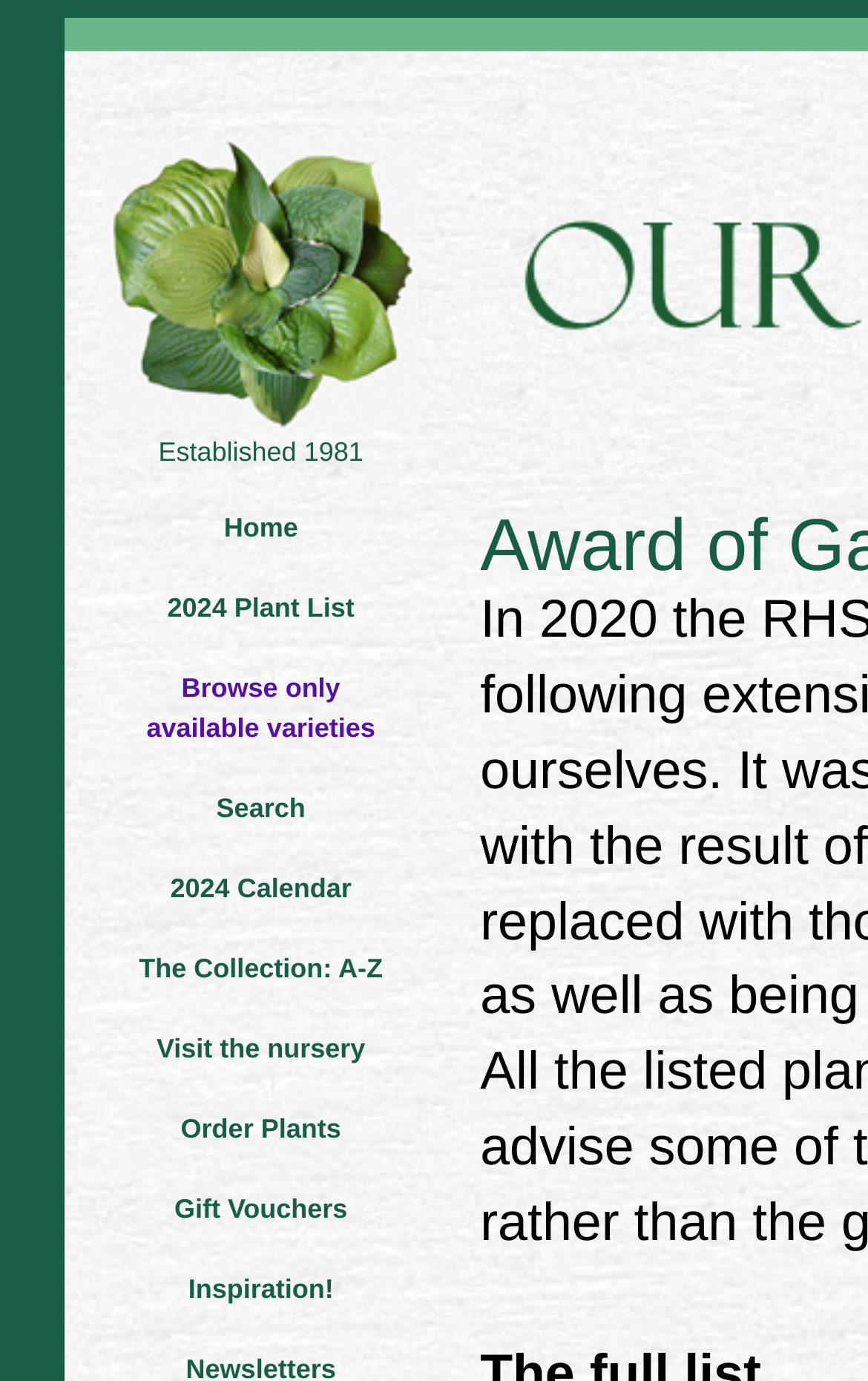Offer an in-depth caption of the entire webpage.

The webpage is about Mickfield Hostas, a nursery with the largest National Collection of Hosta in the UK. At the top, there is a row of five images, followed by a second row with another five images. Below these images, there is a section with a logo of Mickfield Hostas, accompanied by the text "Established 1981". 

On the left side, there is a column of images, and on the right side, there are several links to different sections of the website, including "Home", "2024 Plant List", "Browse only available varieties", "Search", "2024 Calendar", "The Collection: A-Z", "Visit the nursery", "Order Plants", "Gift Vouchers", and "Inspiration!". The links are arranged vertically, with the "Home" link at the top and the "Inspiration!" link at the bottom.